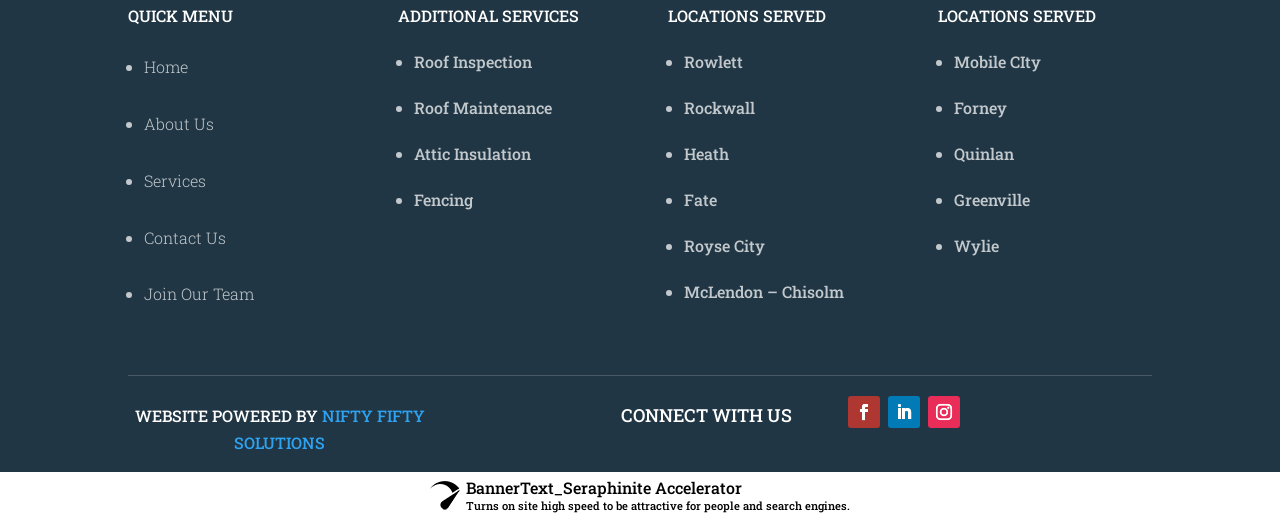Please pinpoint the bounding box coordinates for the region I should click to adhere to this instruction: "View Services".

[0.112, 0.327, 0.161, 0.367]